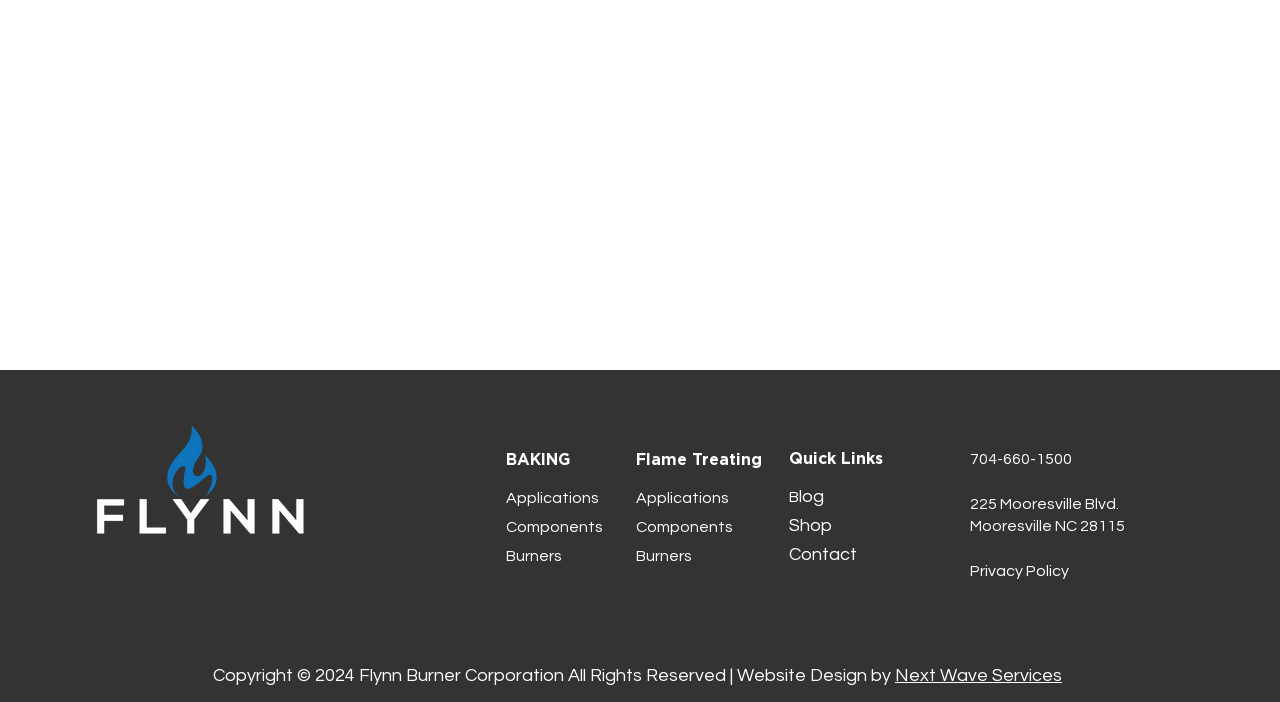Find the bounding box coordinates for the HTML element described in this sentence: "Burners". Provide the coordinates as four float numbers between 0 and 1, in the format [left, top, right, bottom].

[0.497, 0.781, 0.541, 0.803]